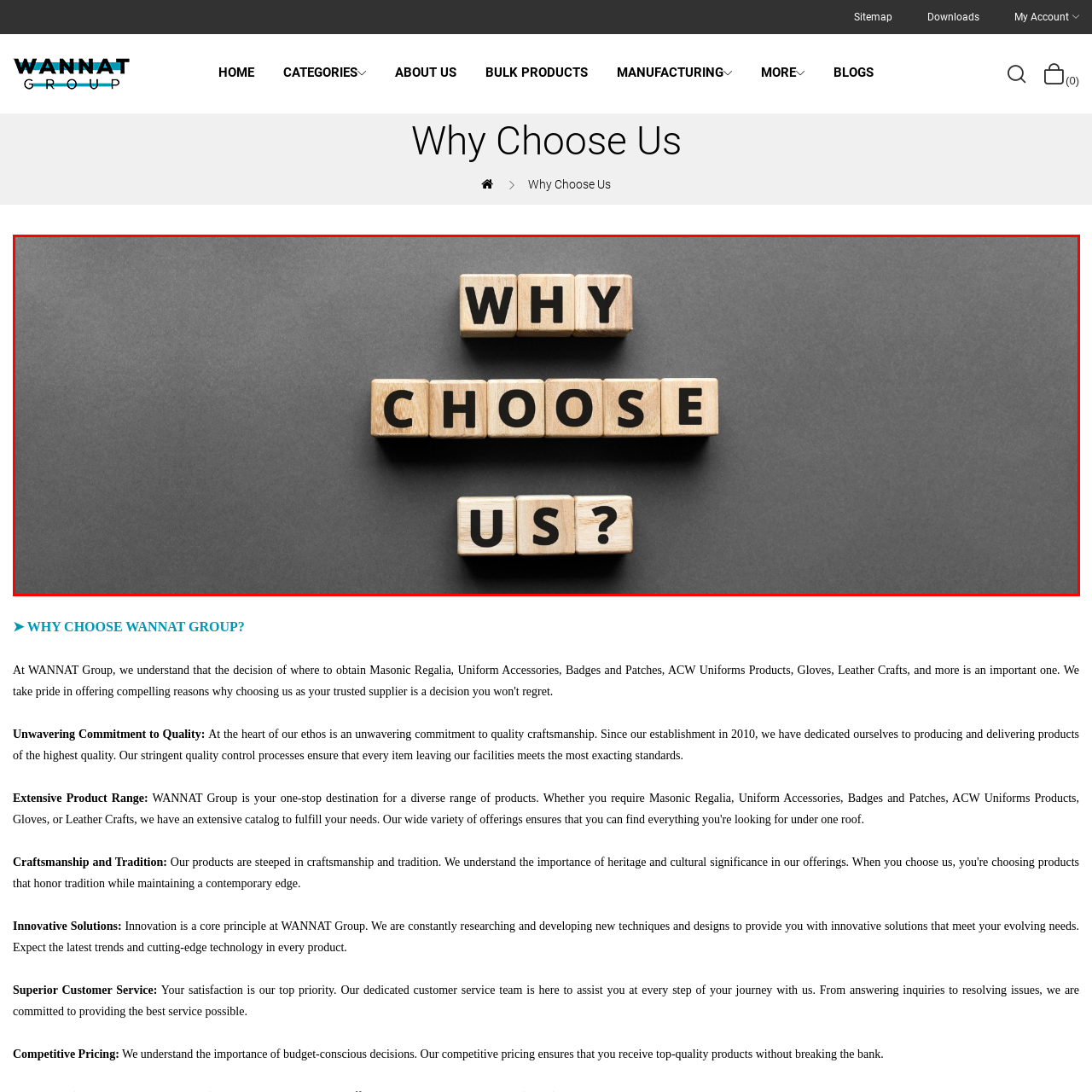Illustrate the image within the red boundary with a detailed caption.

The image features wooden letter blocks arranged on a dark gray background, displaying the phrase "WHY CHOOSE US?" The bold typography and clean layout create a striking visual impact, emphasizing the question of what sets a company apart. This imagery aligns with the theme of commitment to quality, extensive product range, innovative solutions, superior customer service, and competitive pricing, reflecting the values highlighted by the Wannat Group. The overall design invites viewers to consider the compelling reasons for selecting the company as their partner in success.